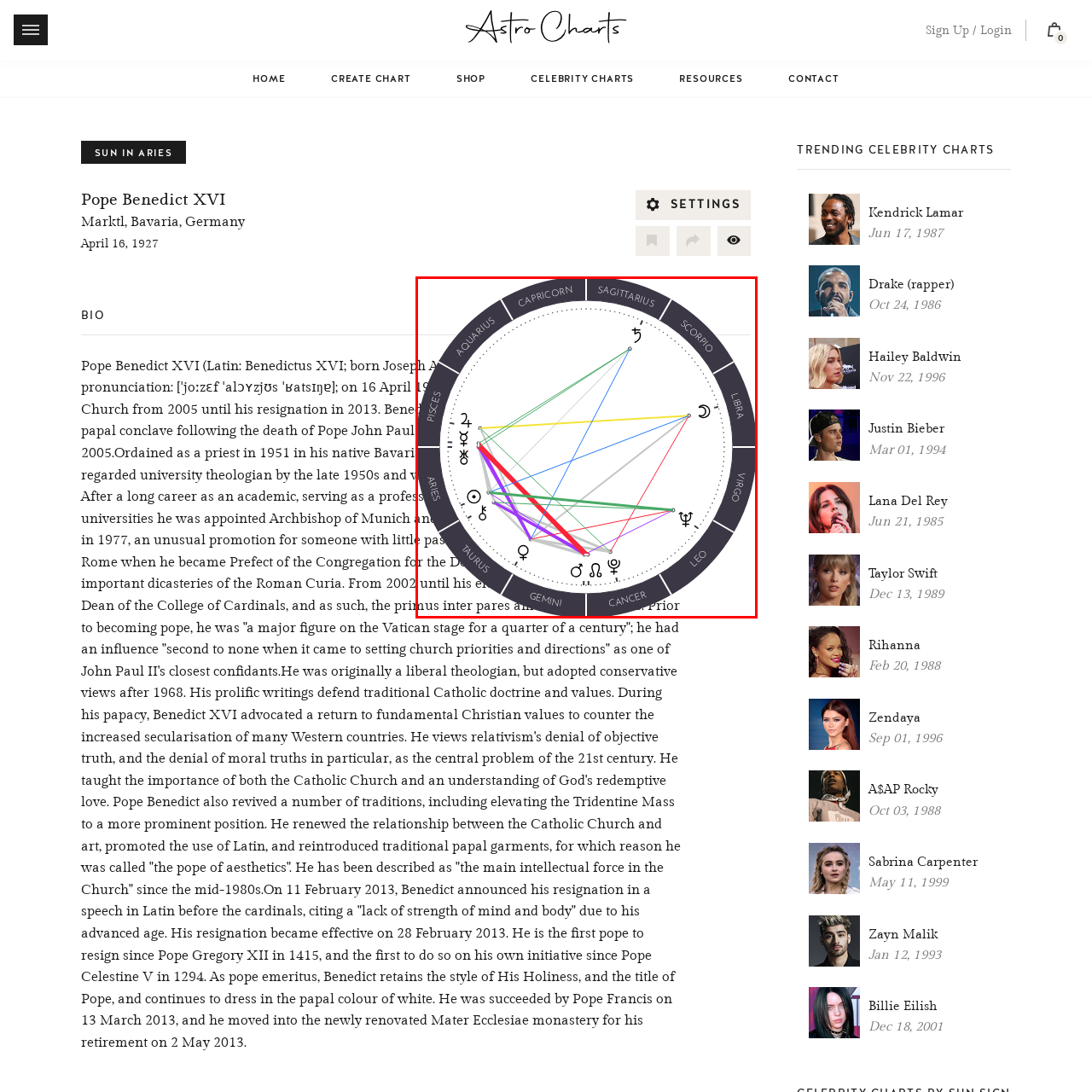Identify the content inside the red box and answer the question using a brief word or phrase: What do the colored lines in the chart represent?

Aspects and relationships between planets